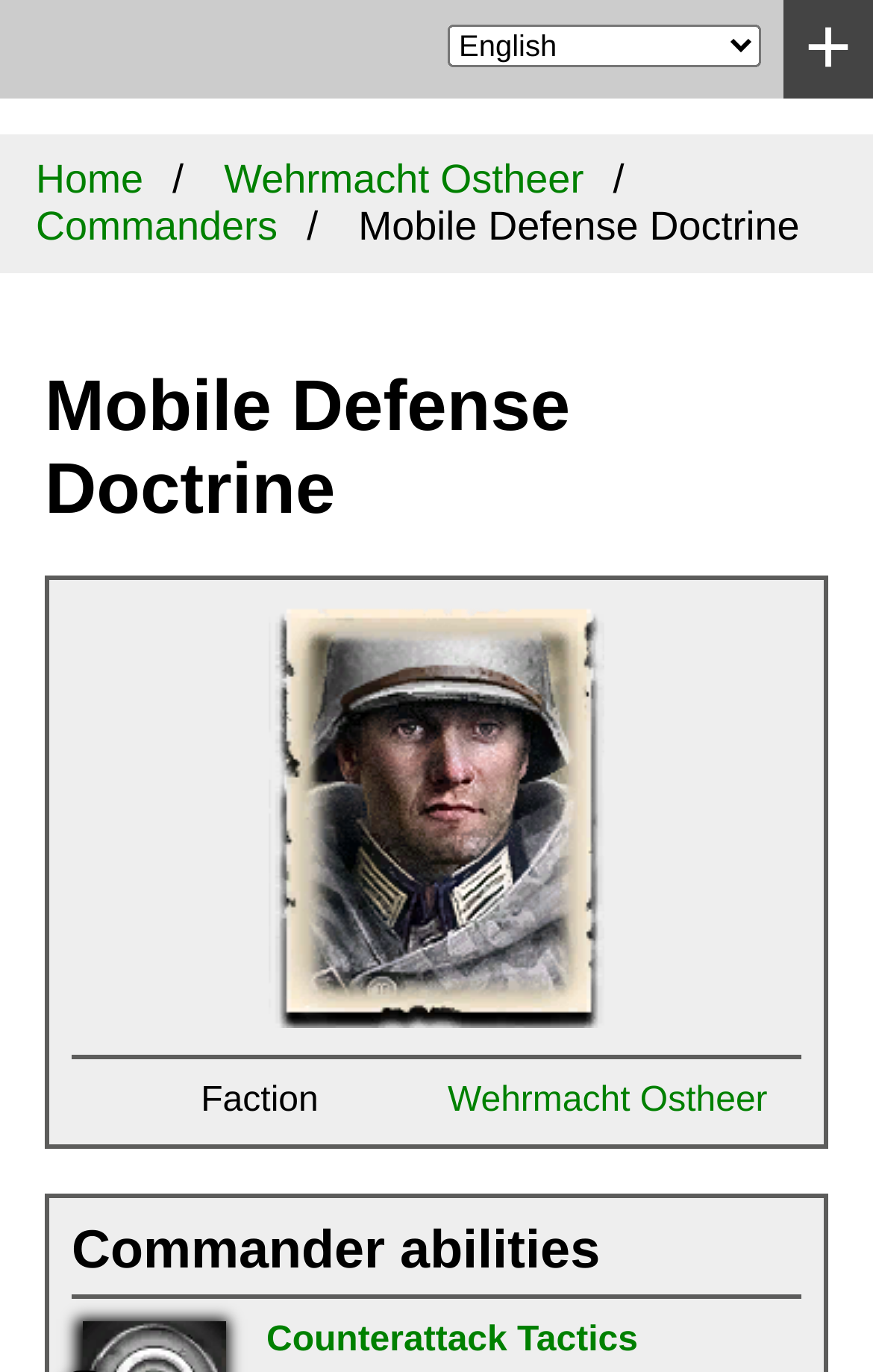Generate the title text from the webpage.

Mobile Defense Doctrine